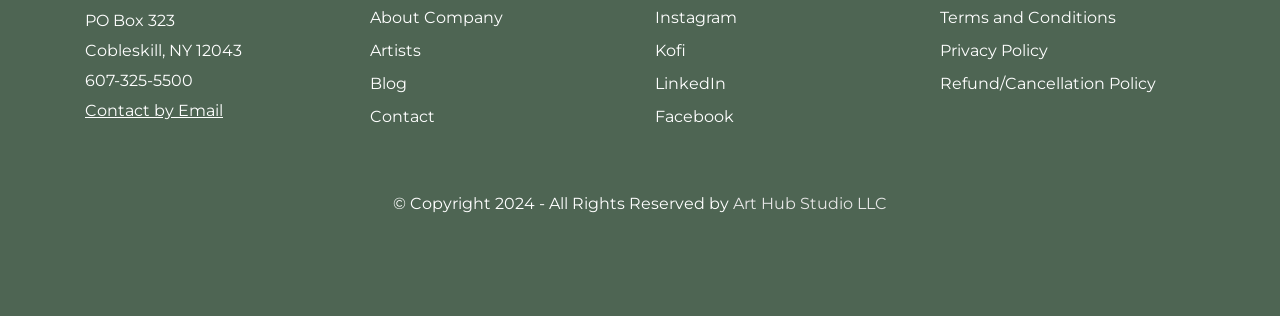Determine the bounding box coordinates of the UI element that matches the following description: "Facebook". The coordinates should be four float numbers between 0 and 1 in the format [left, top, right, bottom].

[0.512, 0.331, 0.711, 0.407]